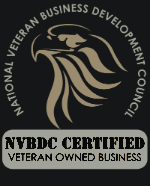Describe the image with as much detail as possible.

The image prominently features the logo of the National Veteran Business Development Council (NVBDC), which includes a stylized eagle, symbolizing strength and vigilance. Beneath the eagle, the text "NVBDC CERTIFIED" is displayed in bold, emphasizing the certification status. The phrase "VETERAN OWNED BUSINESS" further communicates the organization’s commitment to supporting veteran entrepreneurs. The color scheme, primarily utilizing shades of gold and black, conveys a sense of professionalism and authority. This logo signifies a business’s dedication to veterans and its certification through the NVBDC, reinforcing its credibility in the marketplace.